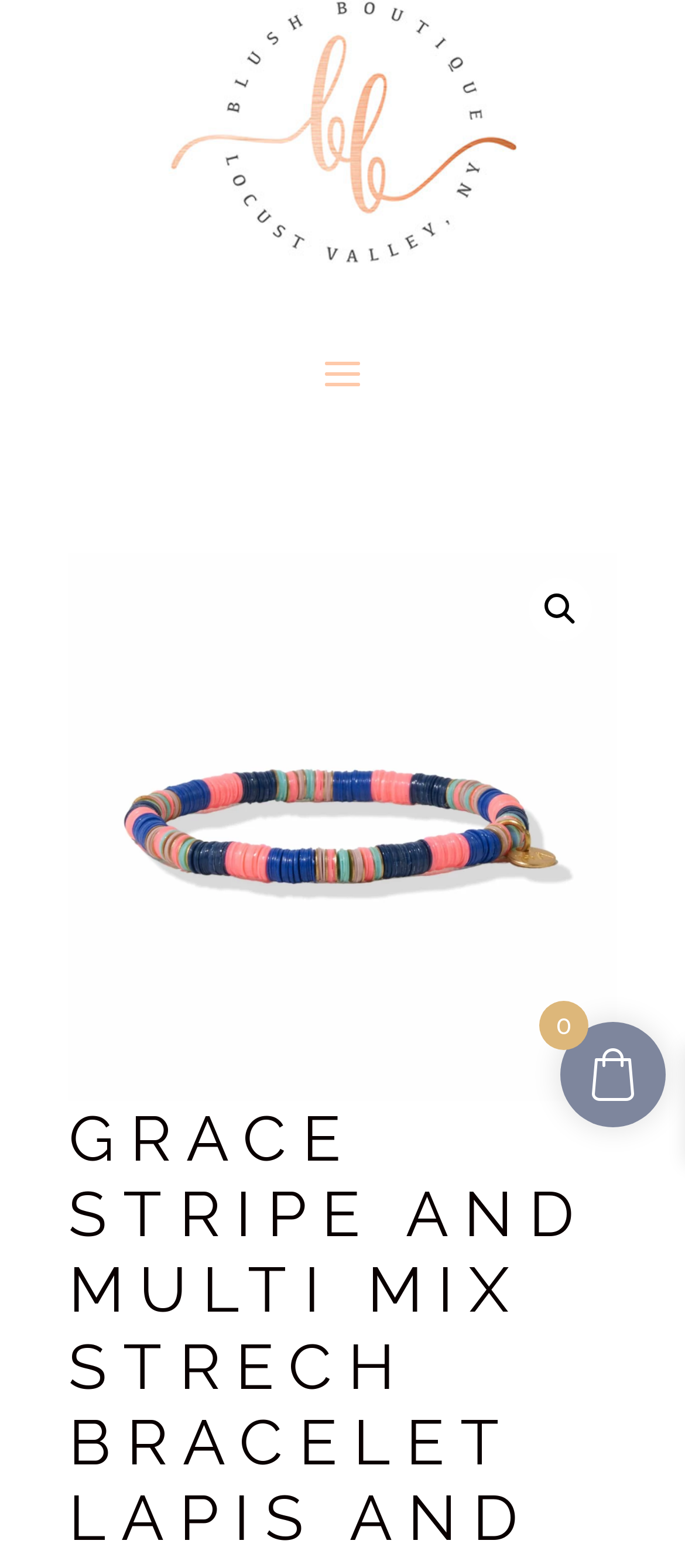Identify the text that serves as the heading for the webpage and generate it.

GRACE STRIPE AND MULTI MIX STRECH BRACELET LAPIS AND HOT PINK